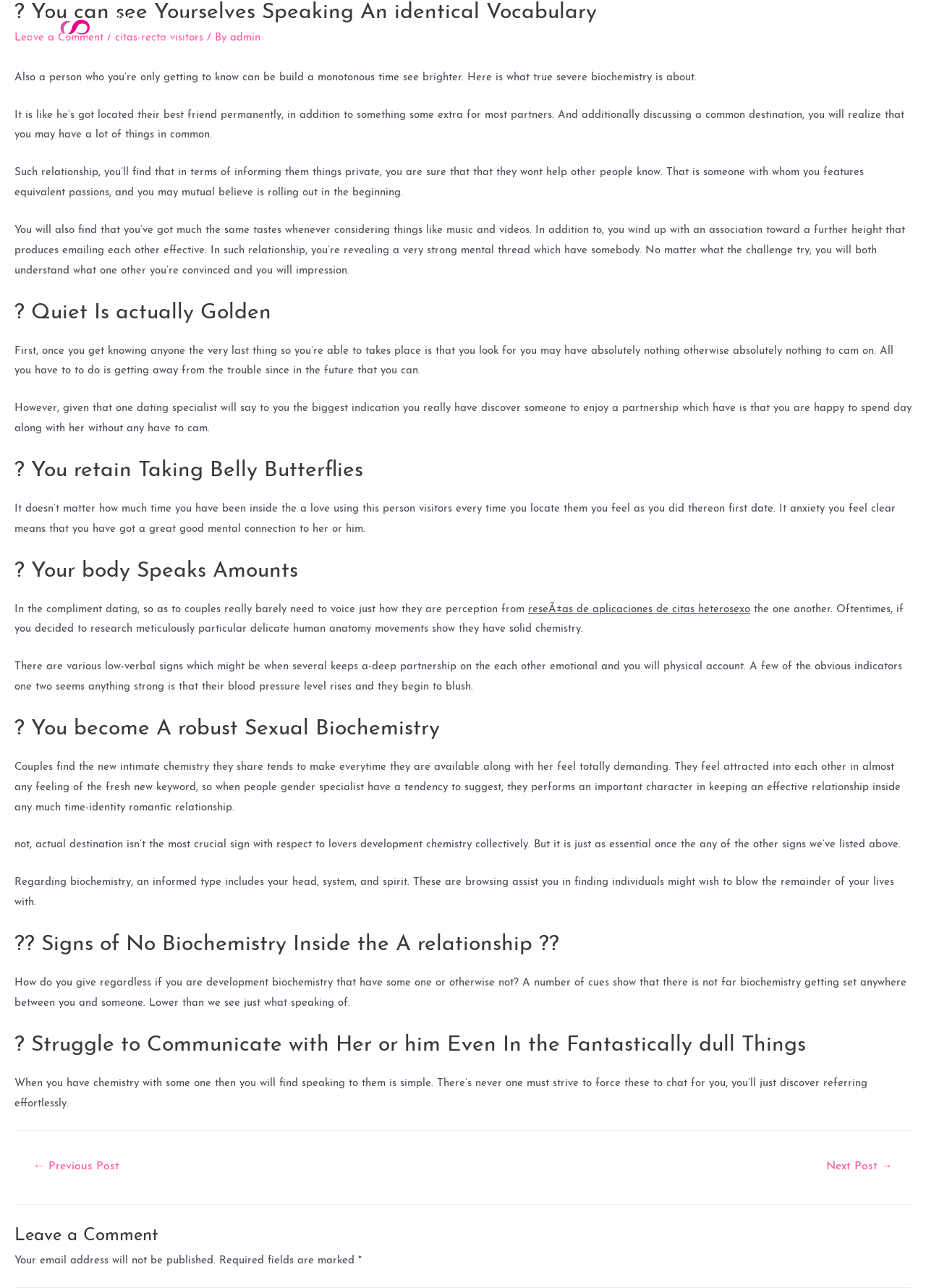Determine the bounding box coordinates of the section I need to click to execute the following instruction: "Visit the 'Social Awareness' page". Provide the coordinates as four float numbers between 0 and 1, i.e., [left, top, right, bottom].

[0.643, 0.001, 0.759, 0.041]